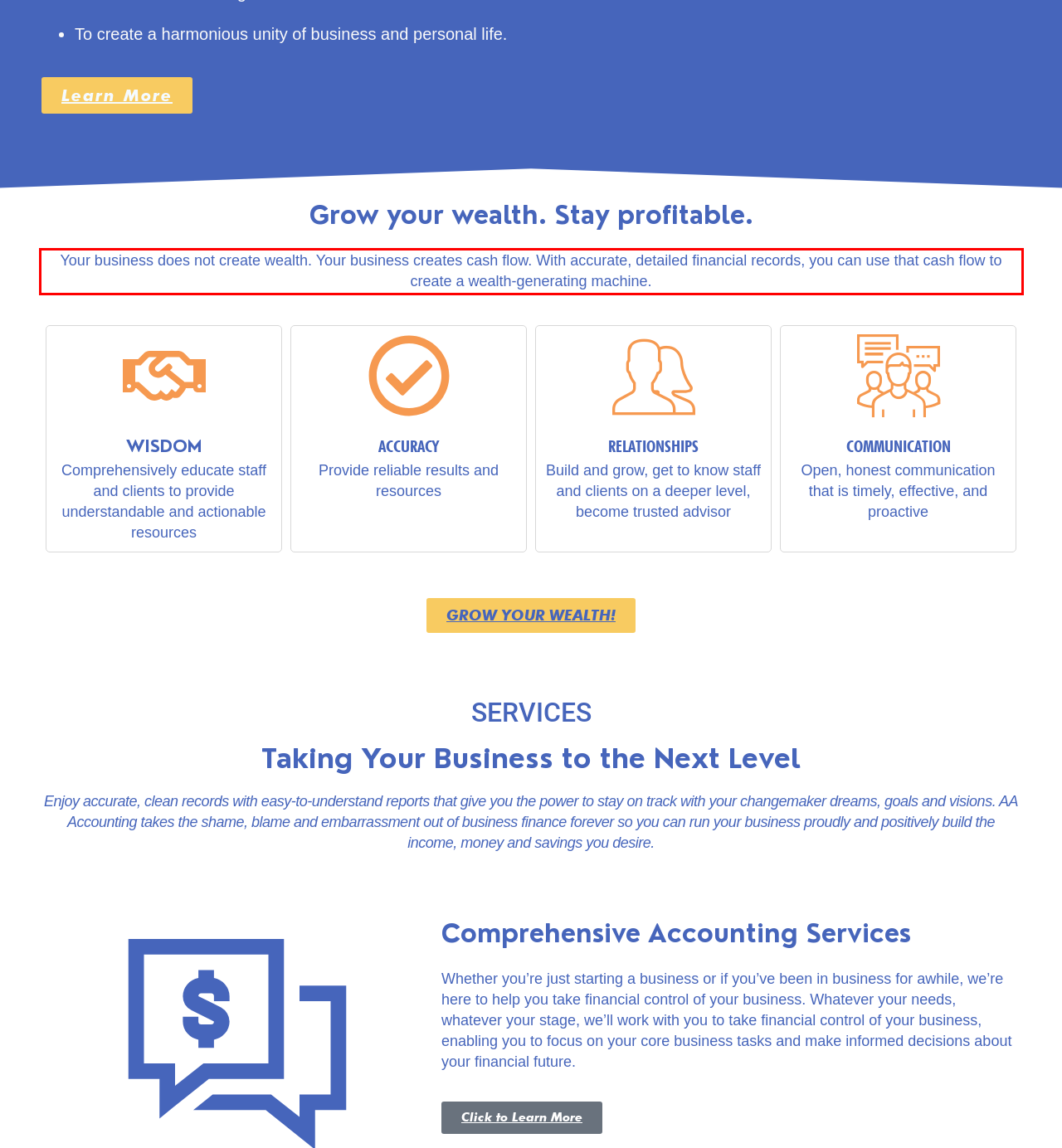Using the webpage screenshot, recognize and capture the text within the red bounding box.

Your business does not create wealth. Your business creates cash flow. With accurate, detailed financial records, you can use that cash flow to create a wealth-generating machine.